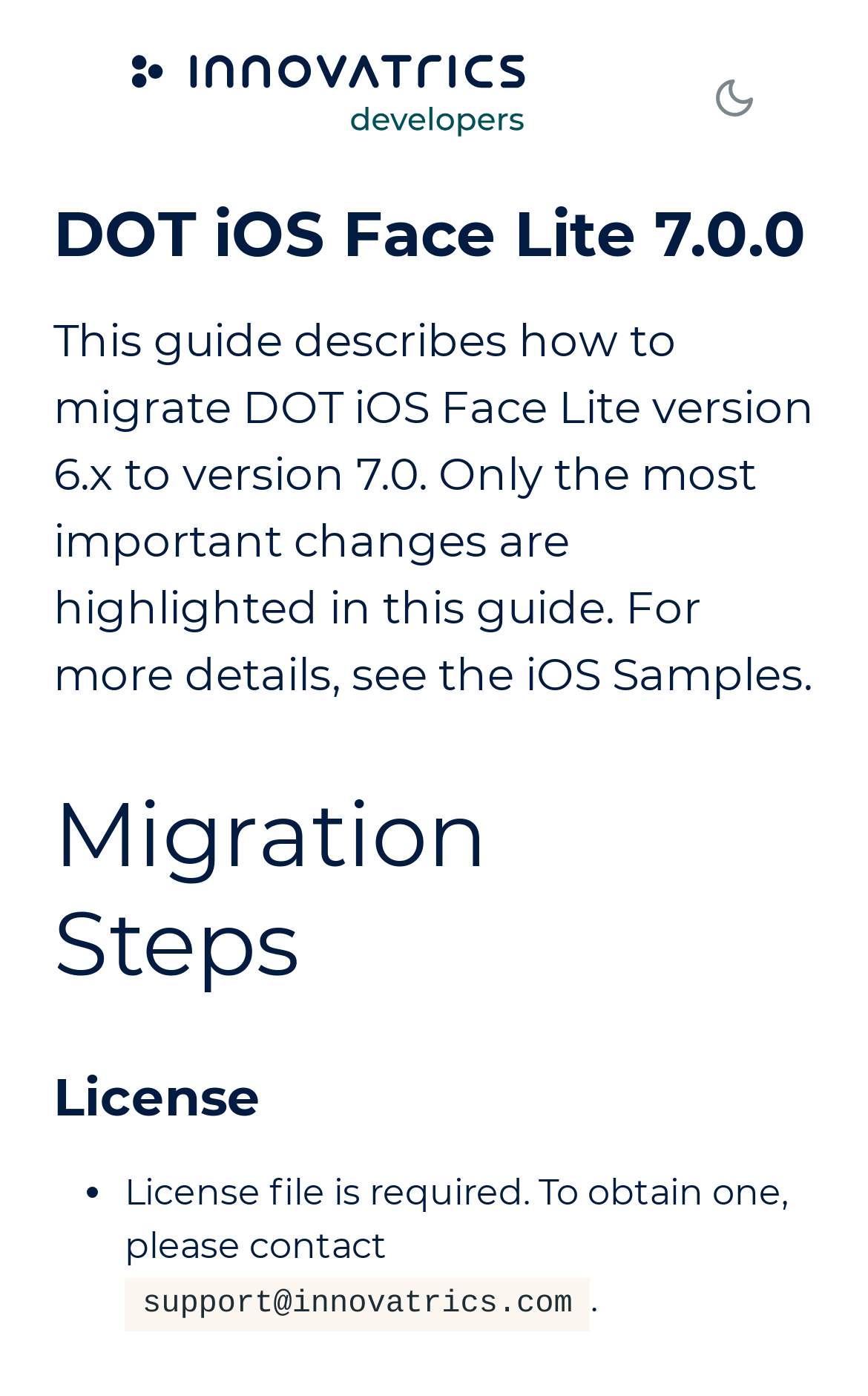Give a detailed explanation of the elements present on the webpage.

The webpage is a migration guide for DOT iOS Face Lite, specifically for version 6.x to 7.0. At the top left corner, there is a logo image with a link. To the right of the logo, there is a button labeled "Toggle mode" with an accompanying image. 

Below the logo and button, the main content of the guide begins. The title "DOT iOS Face Lite 7.0.0" is prominently displayed, followed by a brief introduction that summarizes the purpose of the guide. This introduction explains that the guide highlights the most important changes for migrating from version 6.x to 7.0 and provides additional resources for more details.

The guide is divided into sections, with headings such as "Migration Steps" and "License". Under the "License" section, there is a list with a single item, which explains that a license file is required and provides an email address to contact for obtaining one. The email address is "support@innovatrics.com".